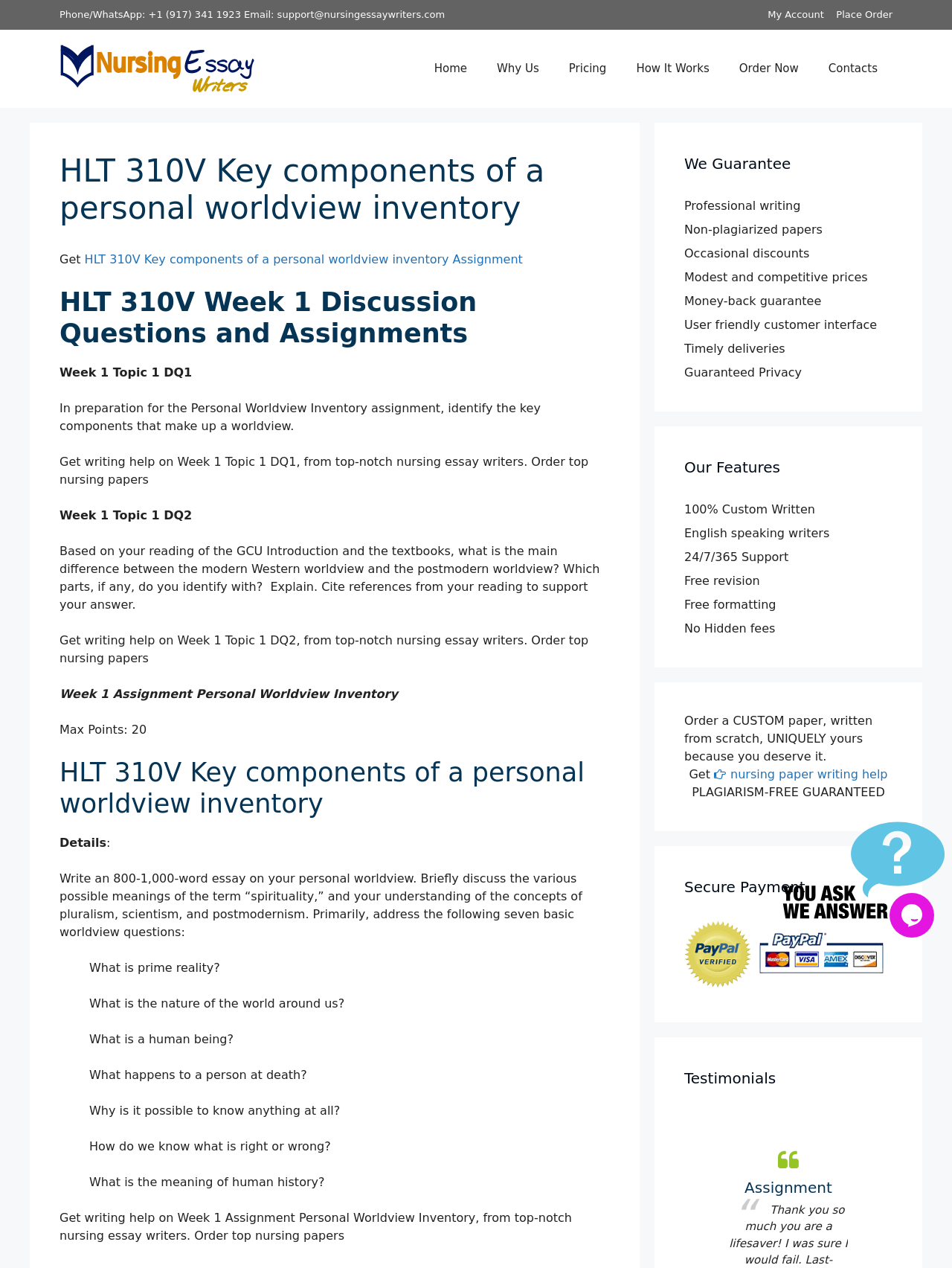Indicate the bounding box coordinates of the element that needs to be clicked to satisfy the following instruction: "Click on the 'My Account' button". The coordinates should be four float numbers between 0 and 1, i.e., [left, top, right, bottom].

[0.806, 0.007, 0.865, 0.016]